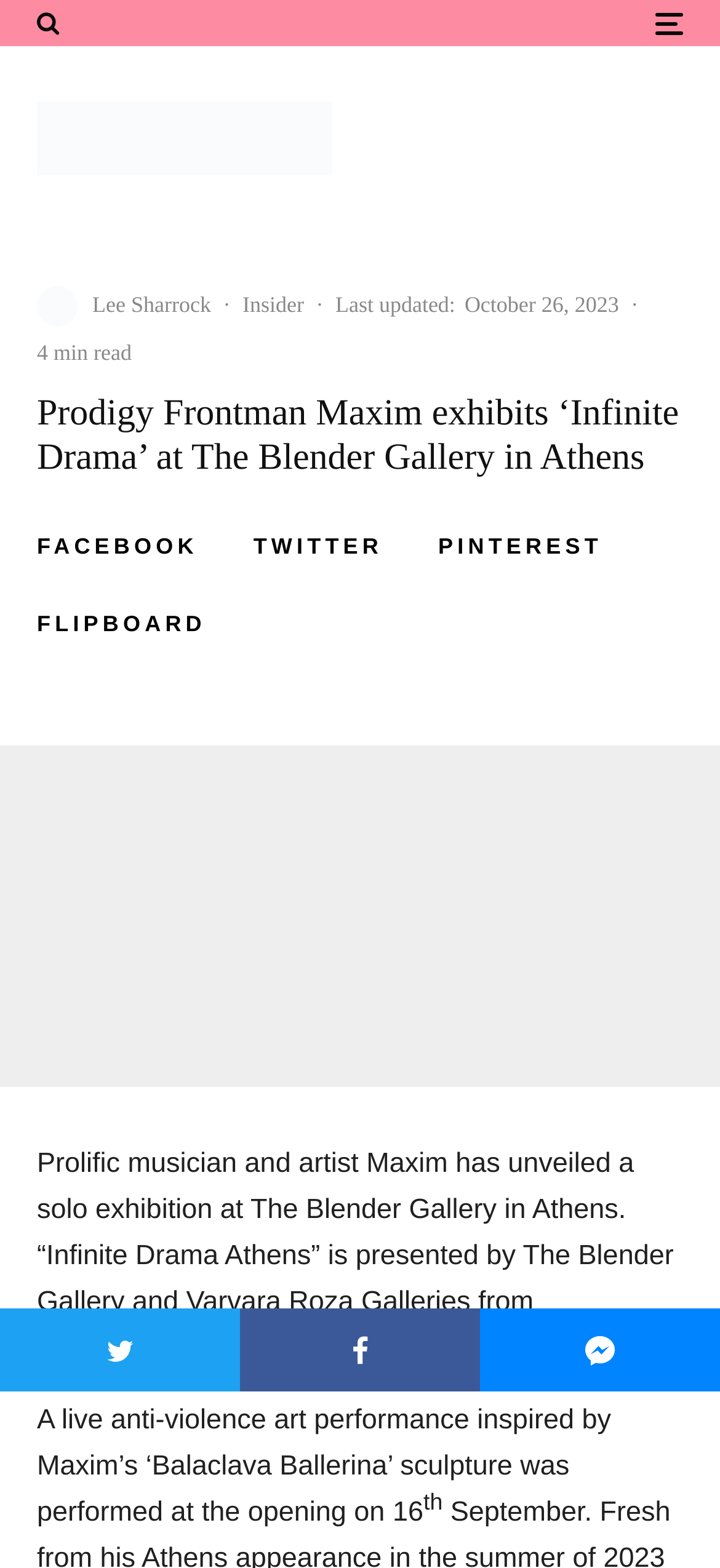How many social media sharing options are available?
Answer the question with a thorough and detailed explanation.

The number of social media sharing options can be found by looking at the link elements with the text 'Share', 'Tweet', 'Pin', 'FACEBOOK', 'TWITTER', 'PINTEREST', and 'FLIPBOARD' which are located at the top and bottom of the article. This indicates that there are 5 social media sharing options available.